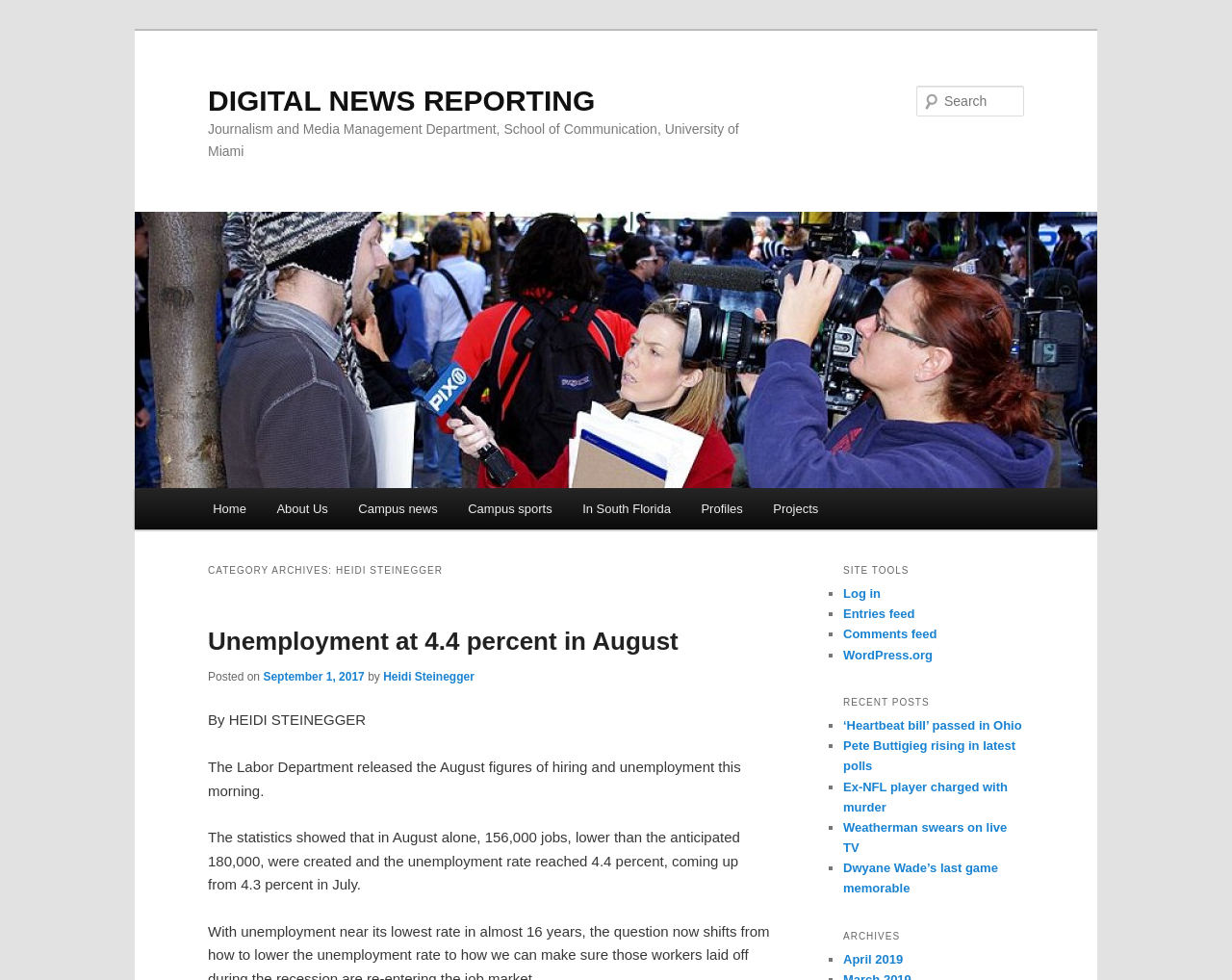What is the search function for?
Please provide a single word or phrase as your answer based on the image.

Searching the website